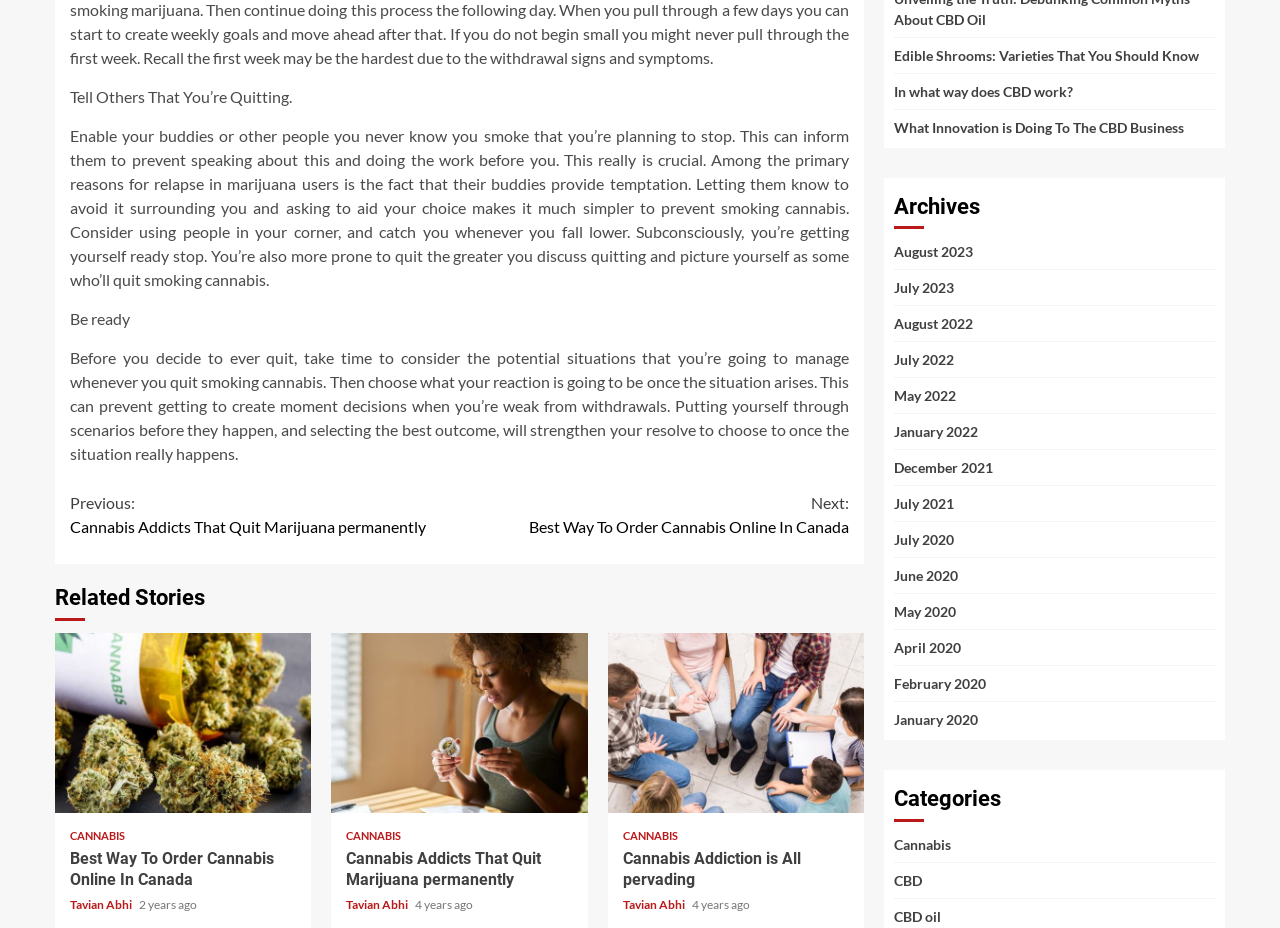Could you highlight the region that needs to be clicked to execute the instruction: "Read 'Related Stories'"?

[0.043, 0.63, 0.675, 0.671]